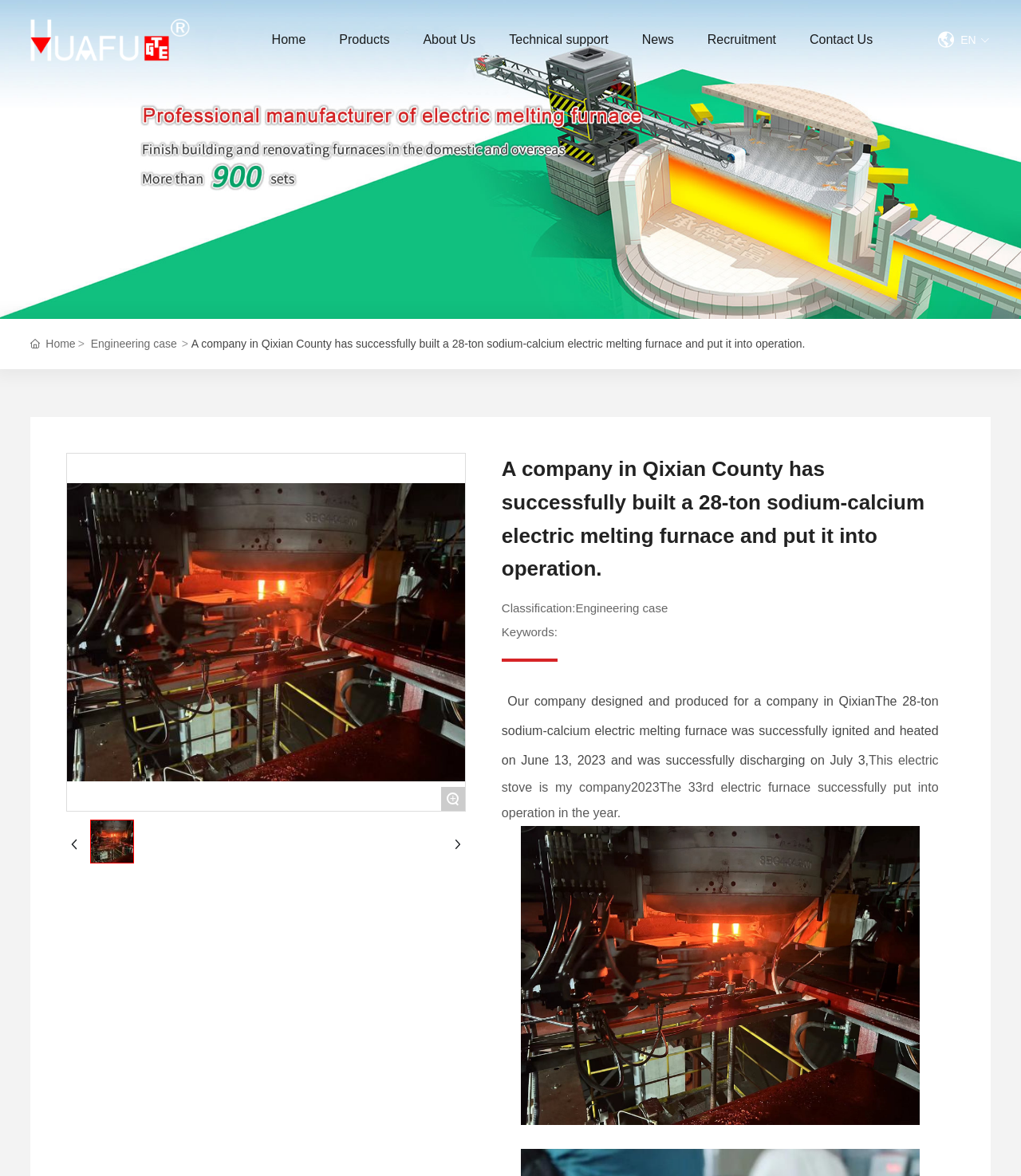Identify the text that serves as the heading for the webpage and generate it.

A company in Qixian County has successfully built a 28-ton sodium-calcium electric melting furnace and put it into operation.